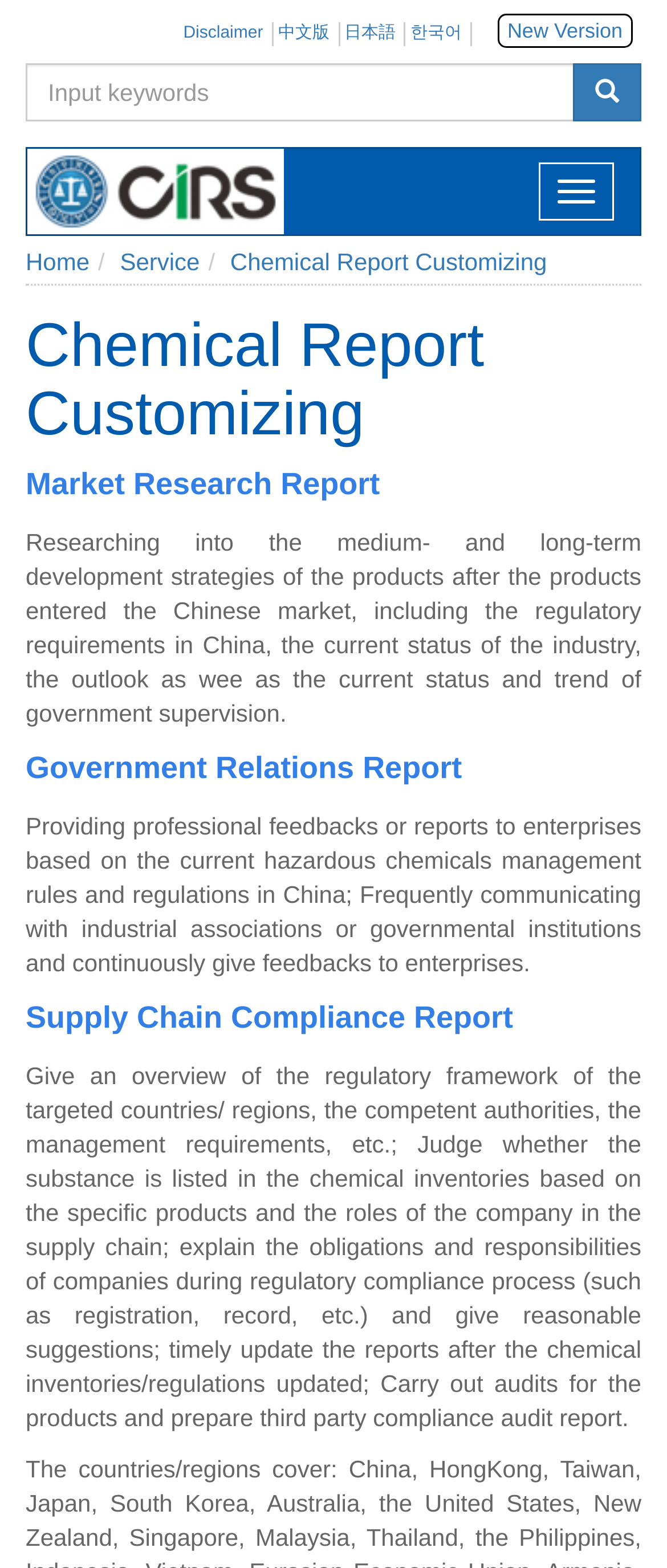What is the language of the webpage?
Using the details shown in the screenshot, provide a comprehensive answer to the question.

The language of the webpage is English, although there are links to other language versions, such as Chinese, Japanese, and Korean, at the top of the webpage.